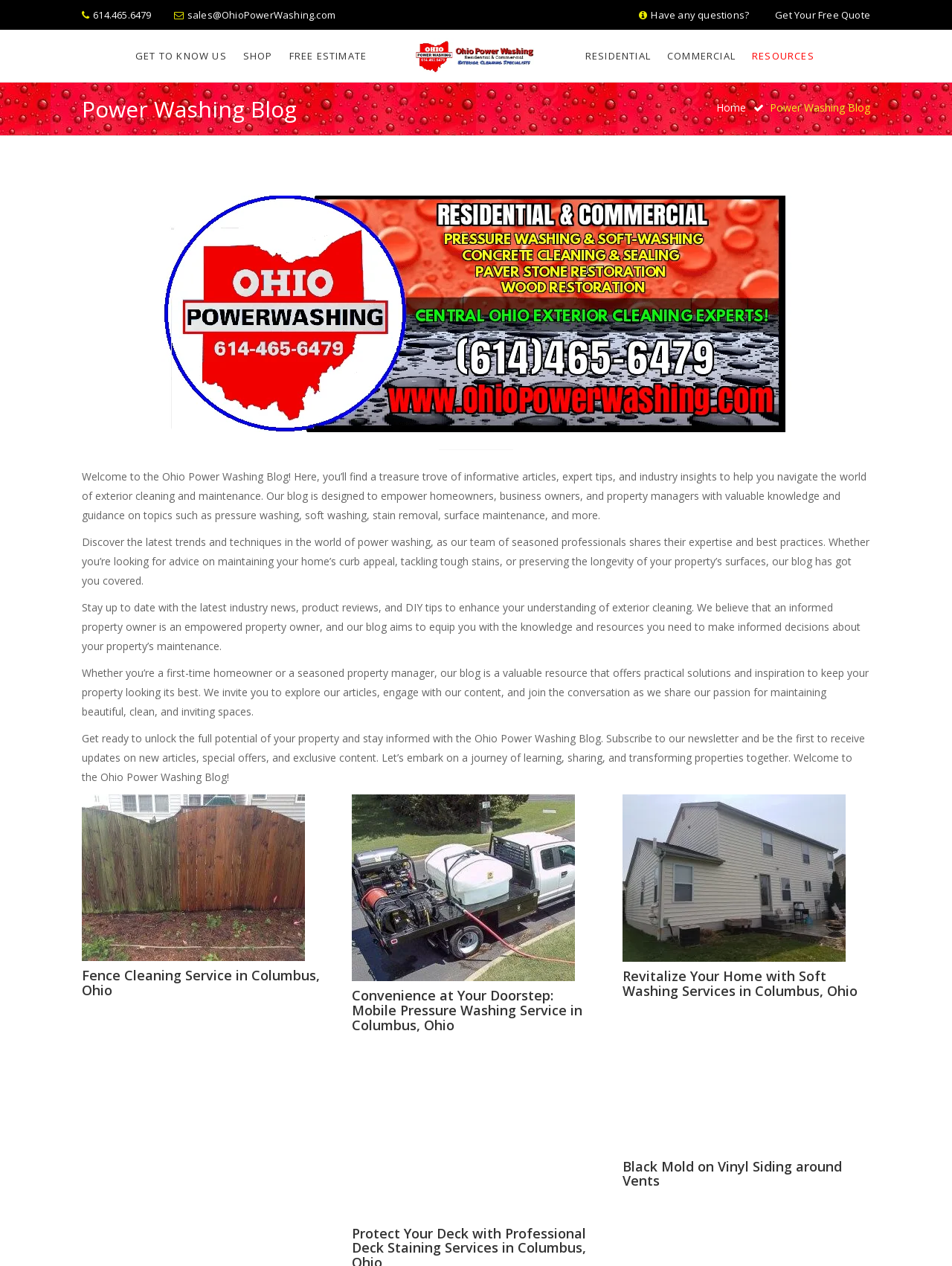Give a short answer using one word or phrase for the question:
What is the main topic of the blog posts on this webpage?

Power washing and soft washing